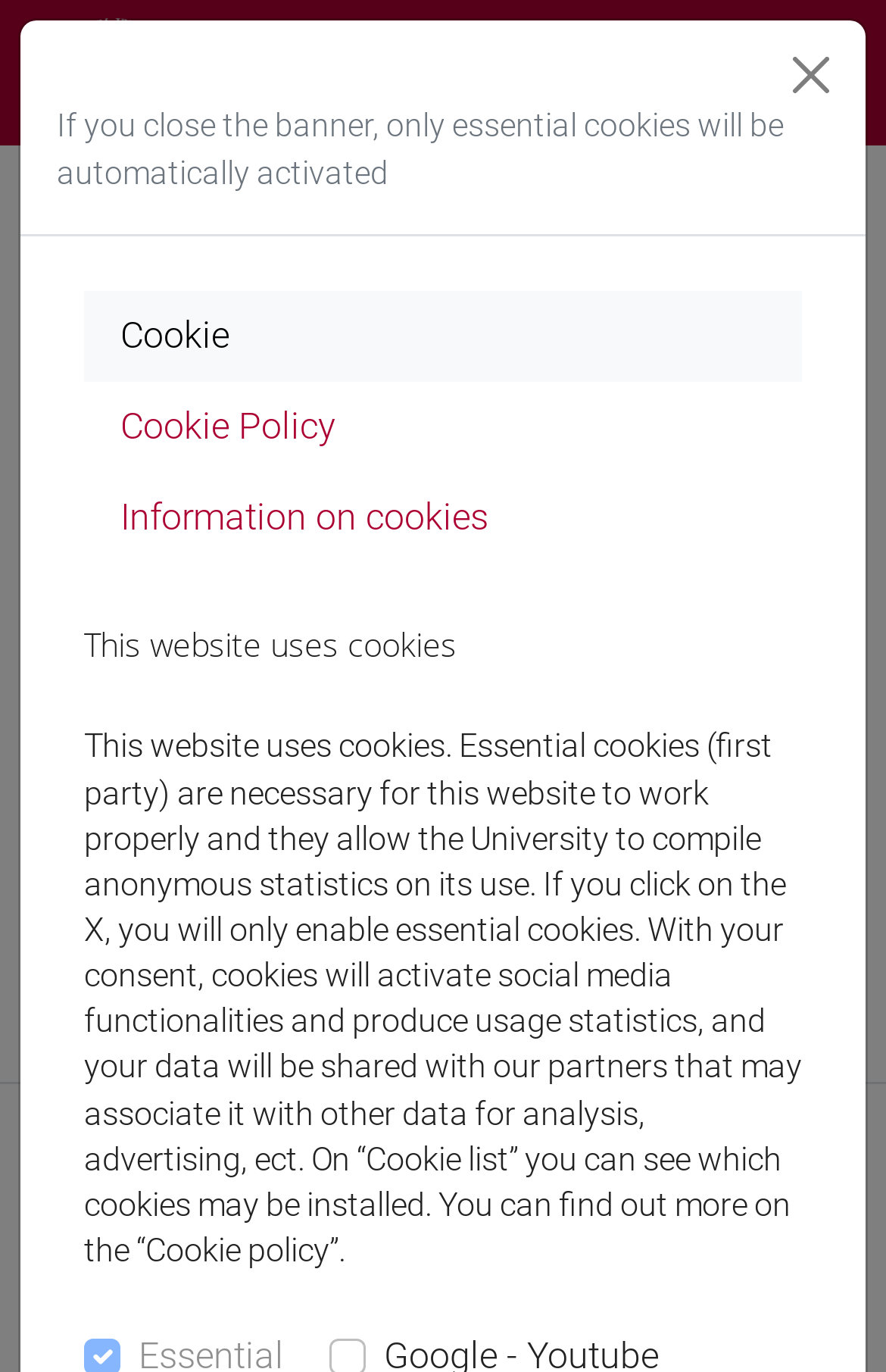Given the description: "Cookie", determine the bounding box coordinates of the UI element. The coordinates should be formatted as four float numbers between 0 and 1, [left, top, right, bottom].

[0.095, 0.212, 0.905, 0.278]